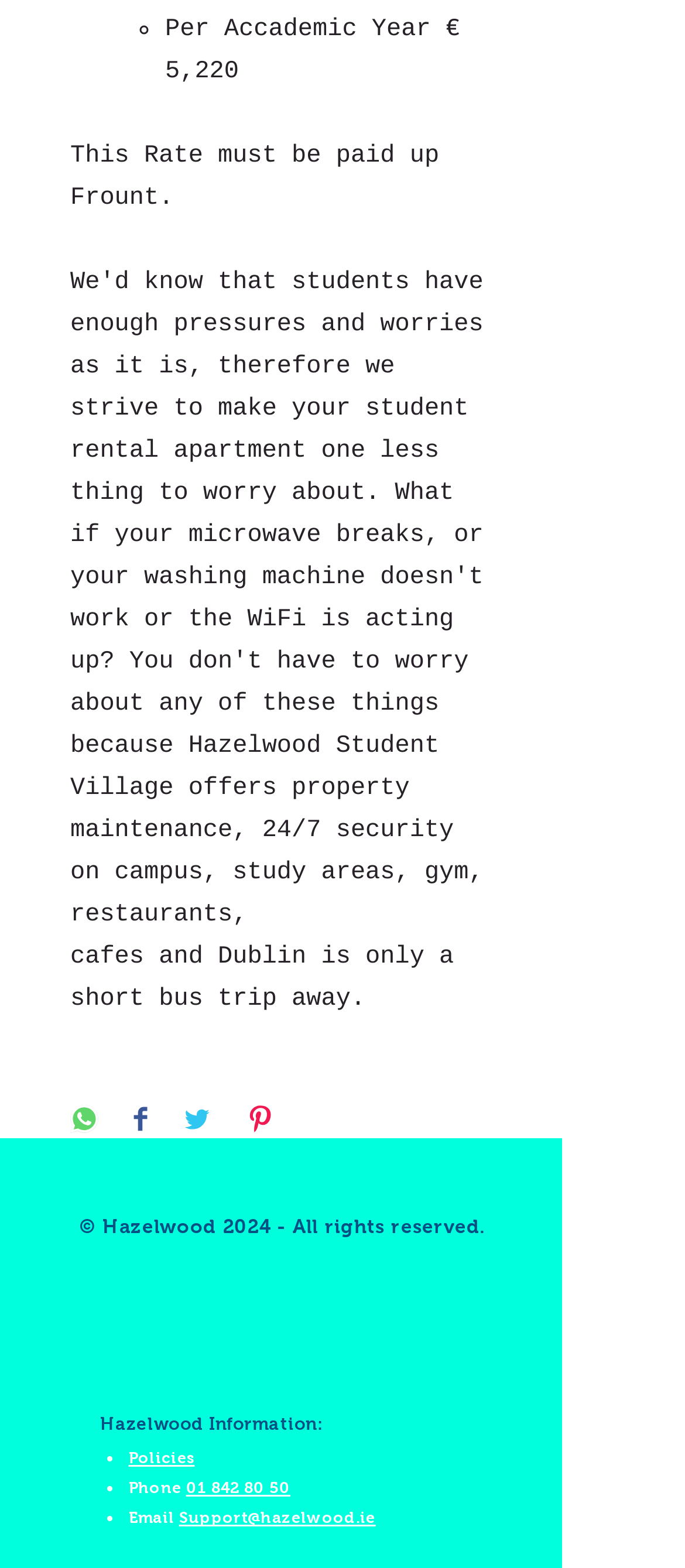Please identify the bounding box coordinates of the region to click in order to complete the given instruction: "Email Support". The coordinates should be four float numbers between 0 and 1, i.e., [left, top, right, bottom].

[0.261, 0.963, 0.548, 0.974]